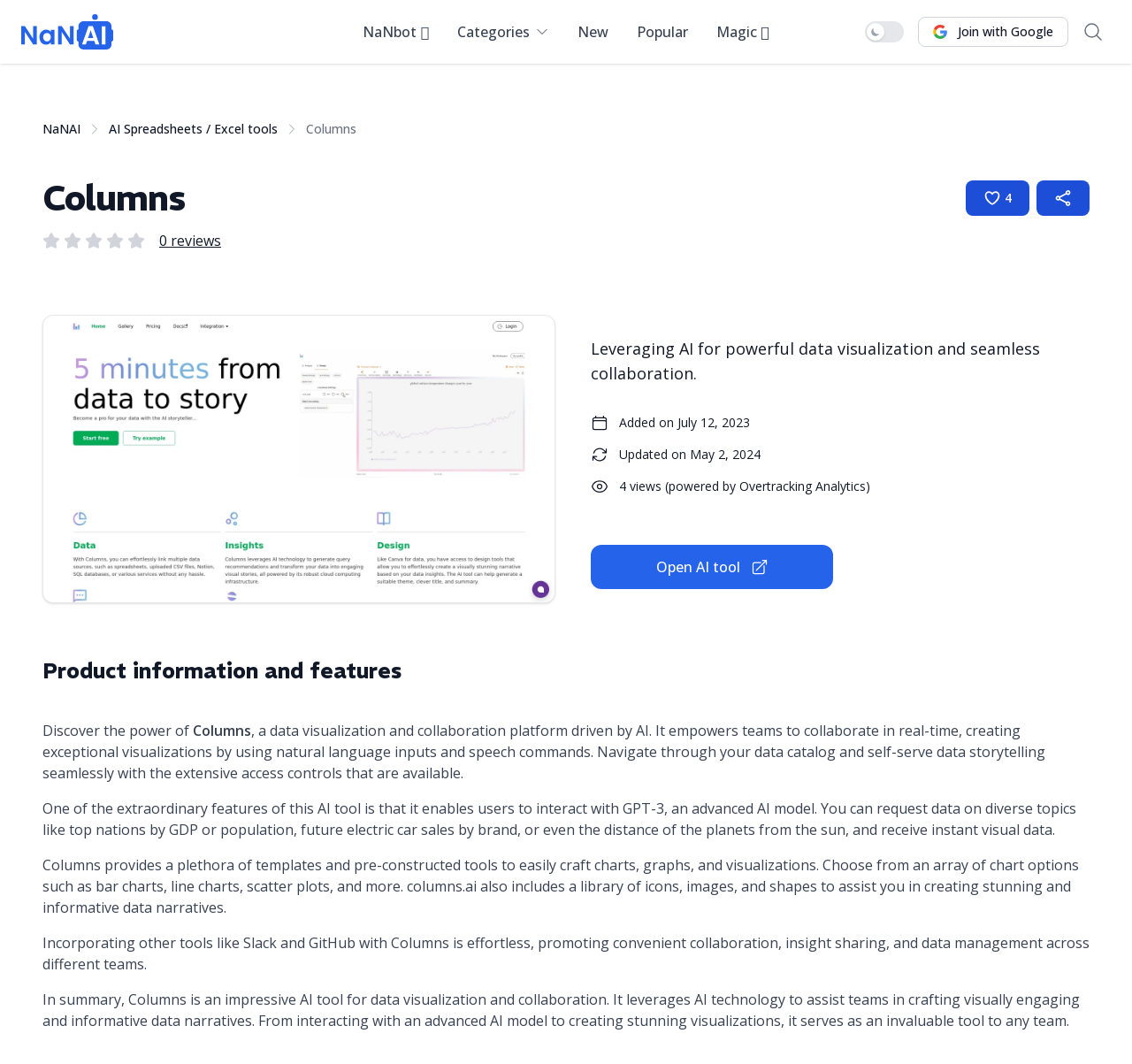Provide the bounding box coordinates for the area that should be clicked to complete the instruction: "Open the search menu".

[0.95, 0.013, 0.981, 0.047]